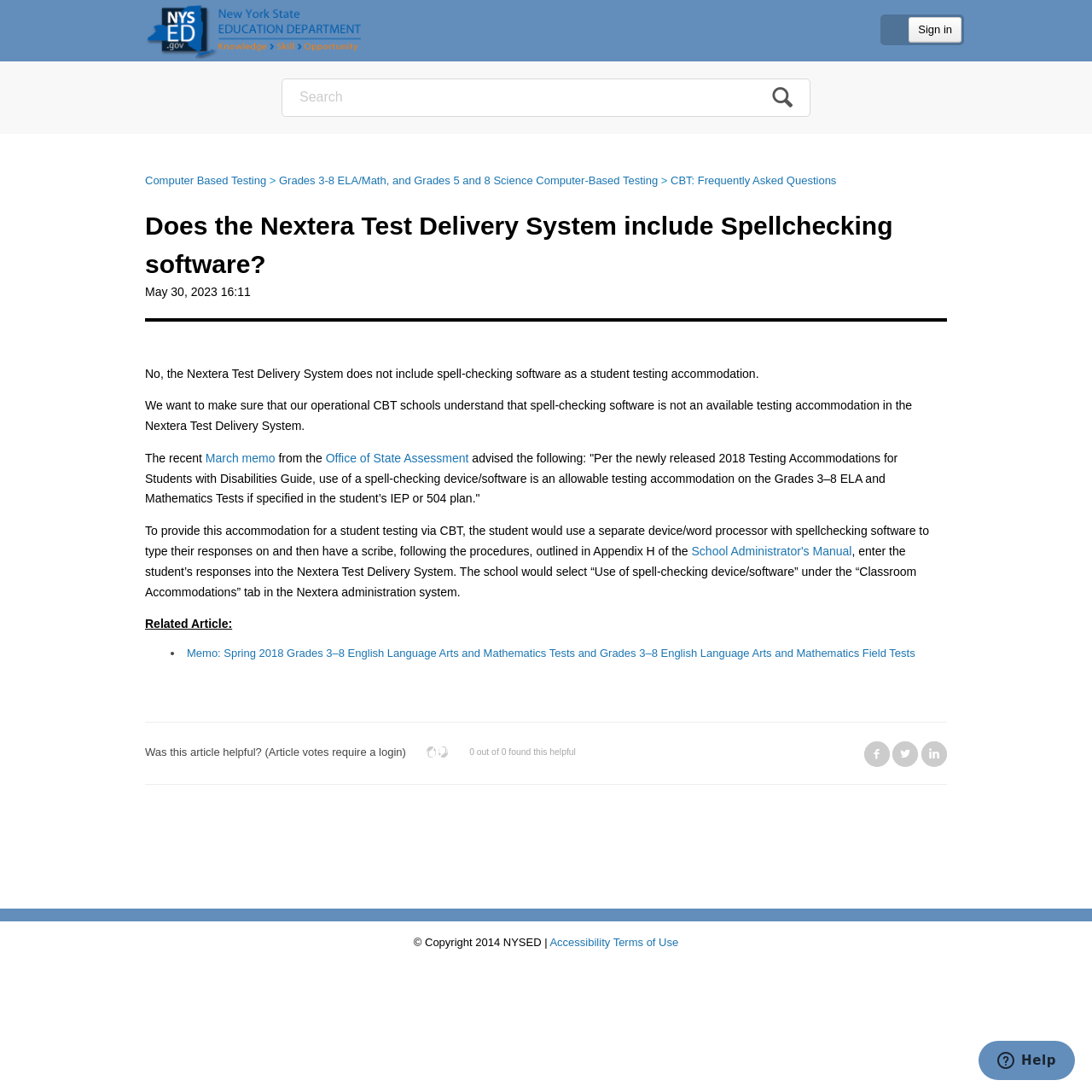Determine the bounding box coordinates for the element that should be clicked to follow this instruction: "Click the 'Sign in' button". The coordinates should be given as four float numbers between 0 and 1, in the format [left, top, right, bottom].

[0.832, 0.016, 0.88, 0.039]